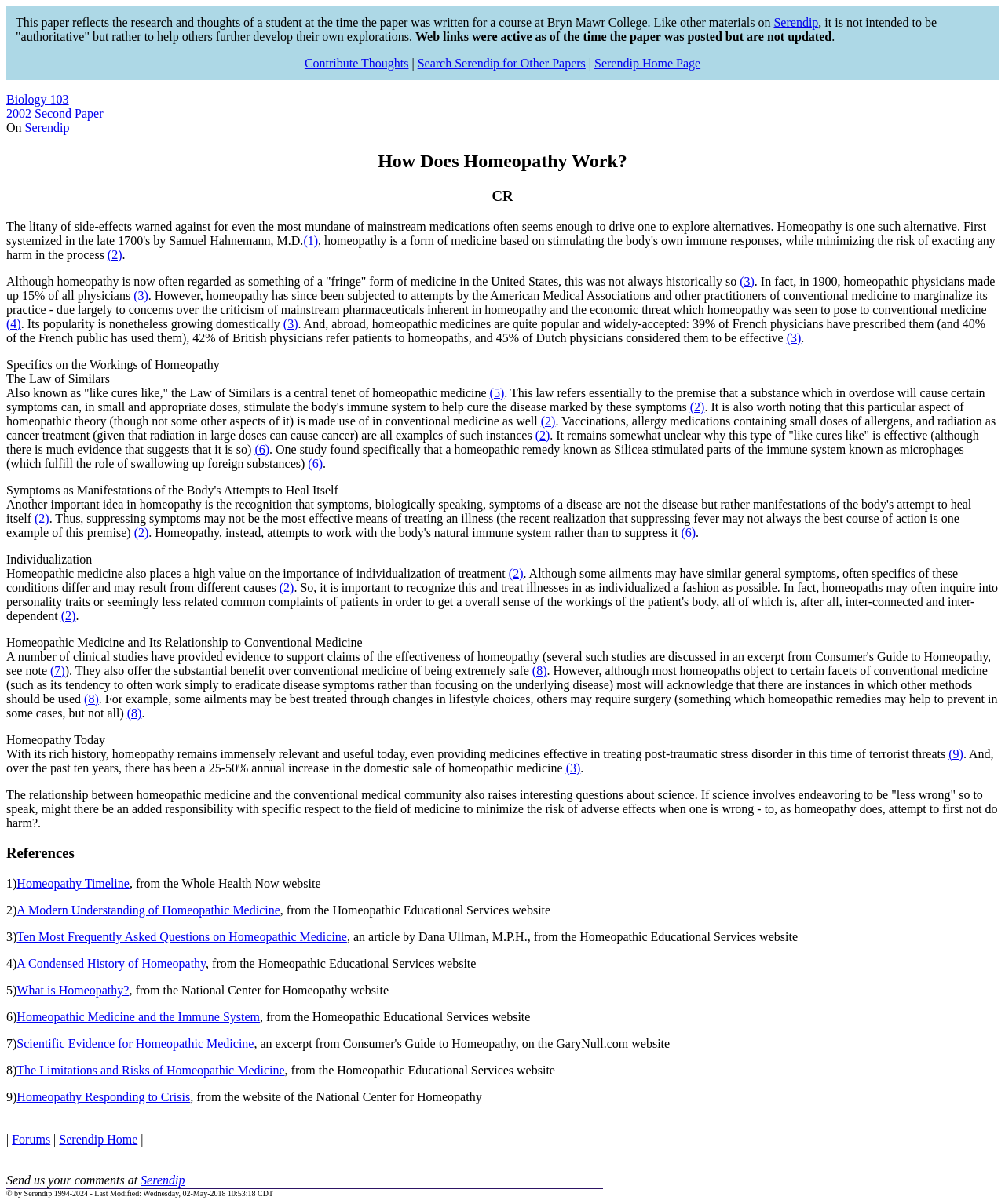Given the element description A Condensed History of Homeopathy, identify the bounding box coordinates for the UI element on the webpage screenshot. The format should be (top-left x, top-left y, bottom-right x, bottom-right y), with values between 0 and 1.

[0.017, 0.795, 0.205, 0.806]